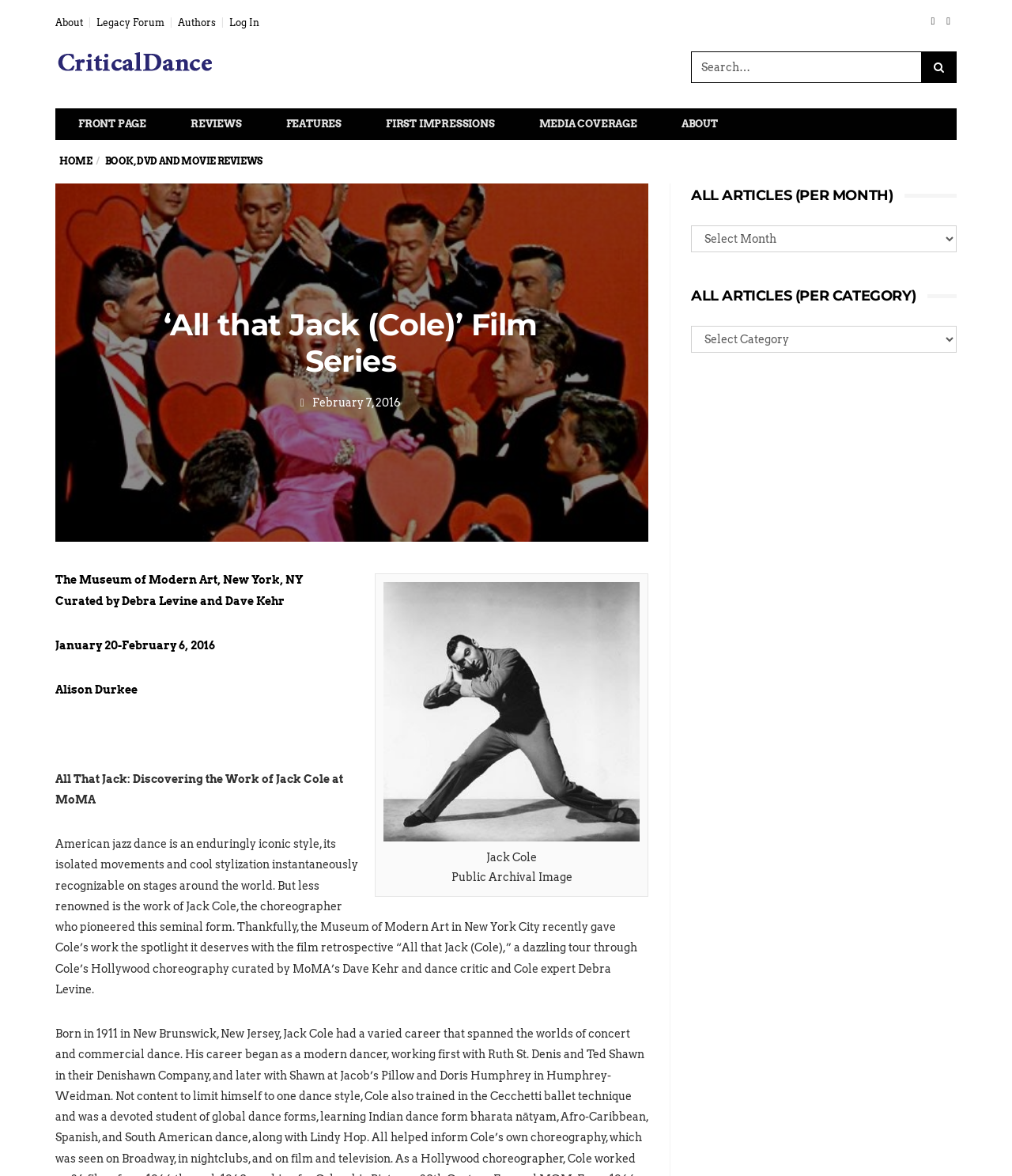What is the topic of the article?
Please use the image to provide a one-word or short phrase answer.

Jack Cole's work